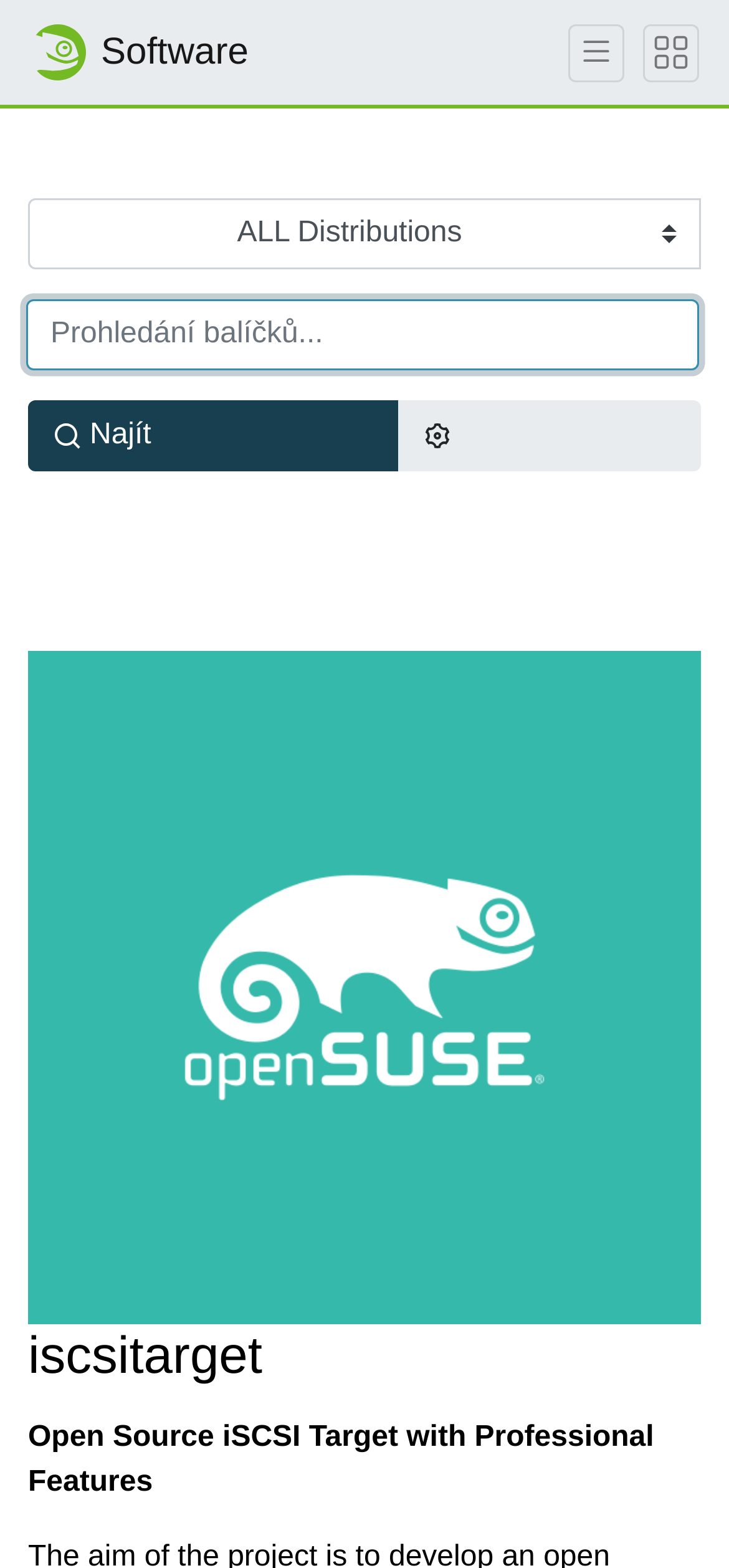Can you identify the bounding box coordinates of the clickable region needed to carry out this instruction: 'Visit the iscsitarget page'? The coordinates should be four float numbers within the range of 0 to 1, stated as [left, top, right, bottom].

[0.038, 0.619, 0.962, 0.64]